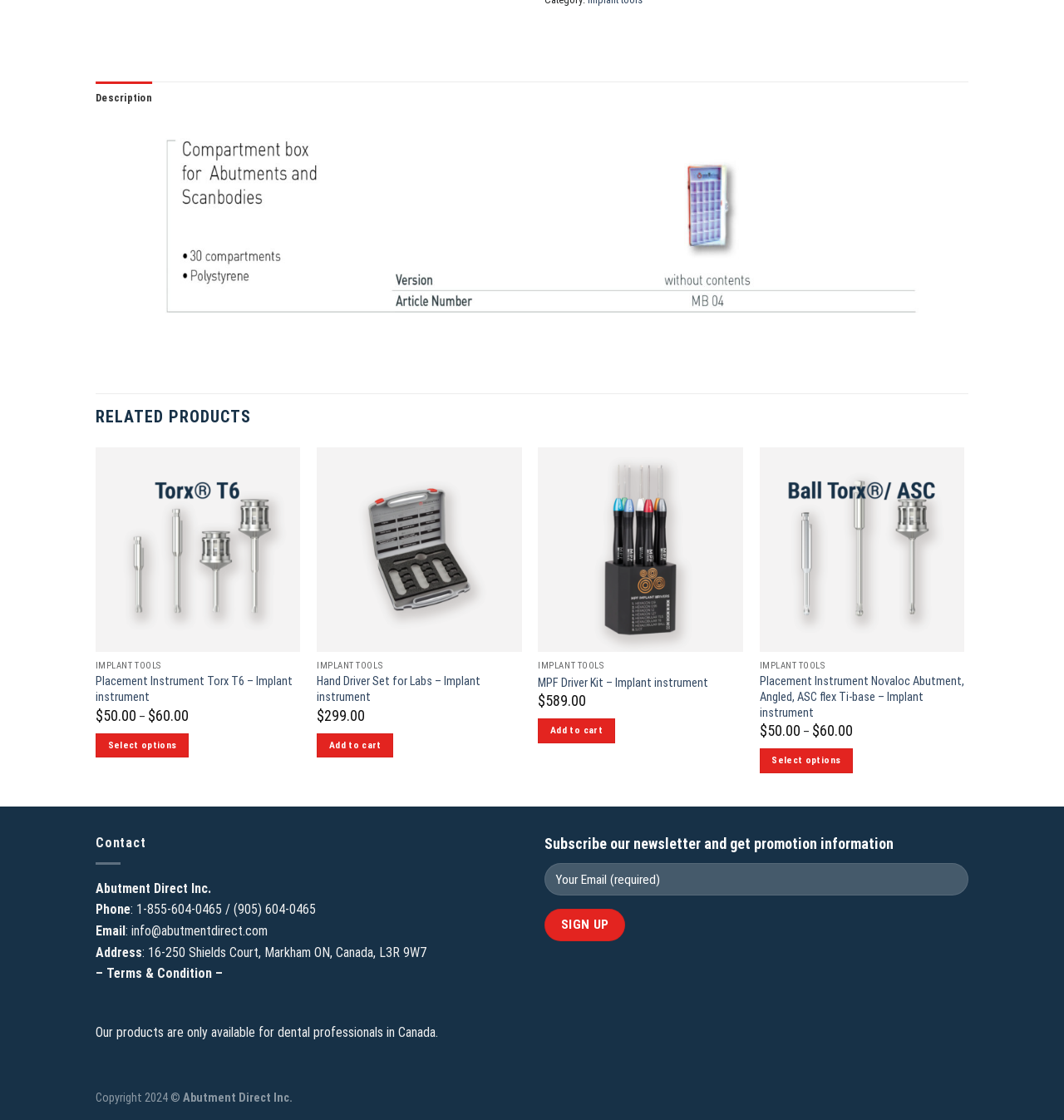Bounding box coordinates are to be given in the format (top-left x, top-left y, bottom-right x, bottom-right y). All values must be floating point numbers between 0 and 1. Provide the bounding box coordinate for the UI element described as: parent_node: Contact aria-label="Go to top"

[0.953, 0.44, 0.983, 0.469]